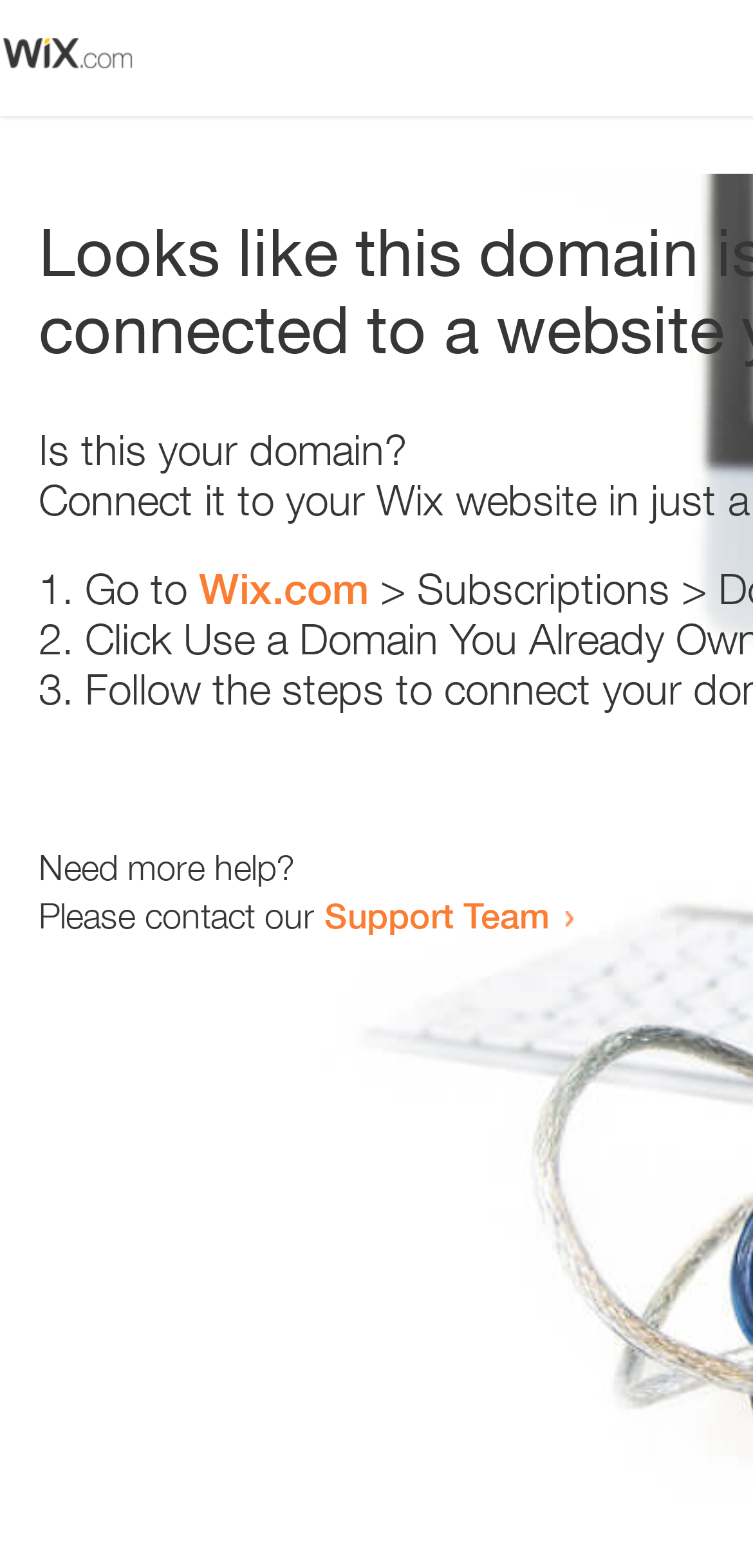How many links are there on the webpage?
Using the visual information, answer the question in a single word or phrase.

2